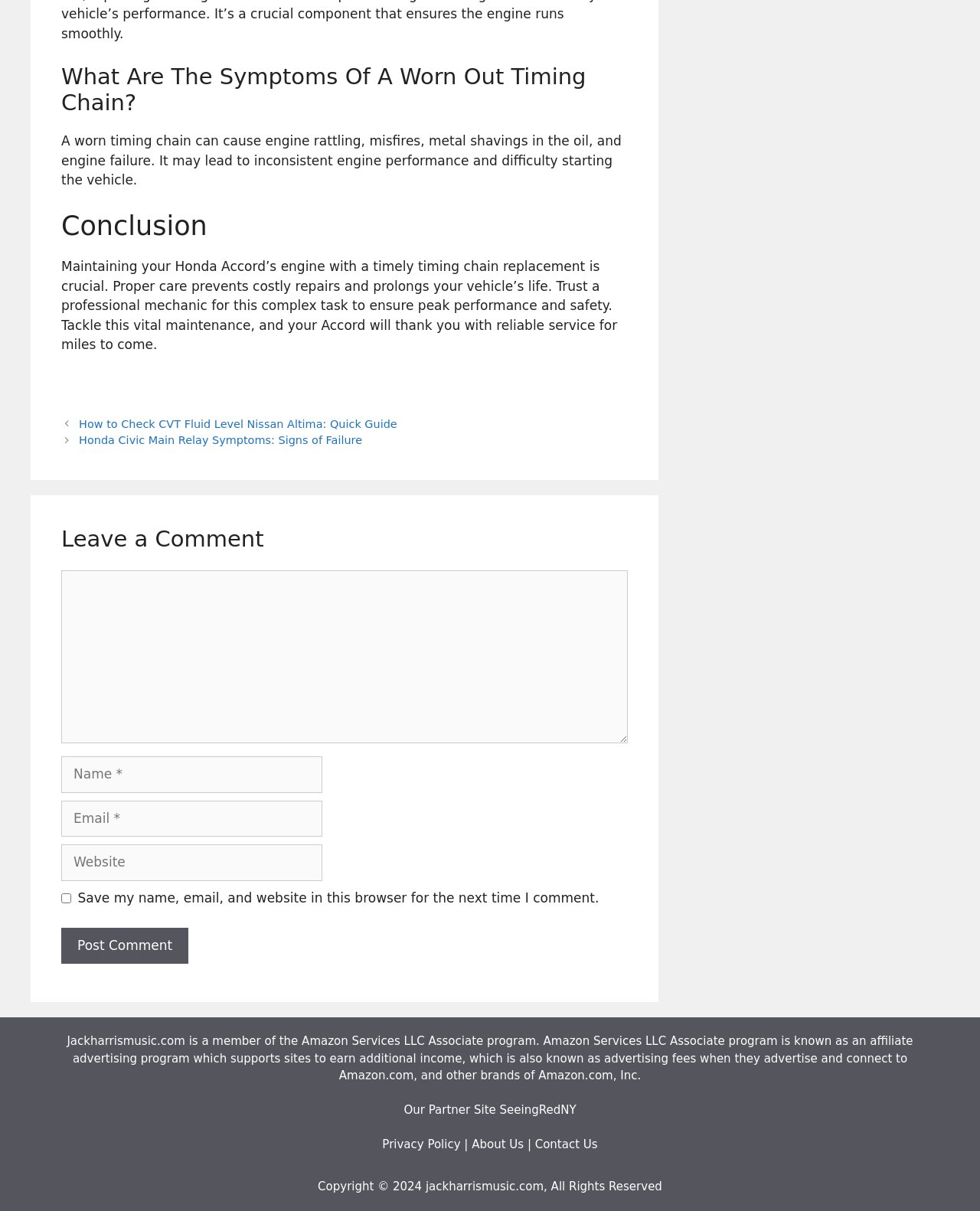Reply to the question with a brief word or phrase: What is the topic of the webpage?

Timing Chain Symptoms